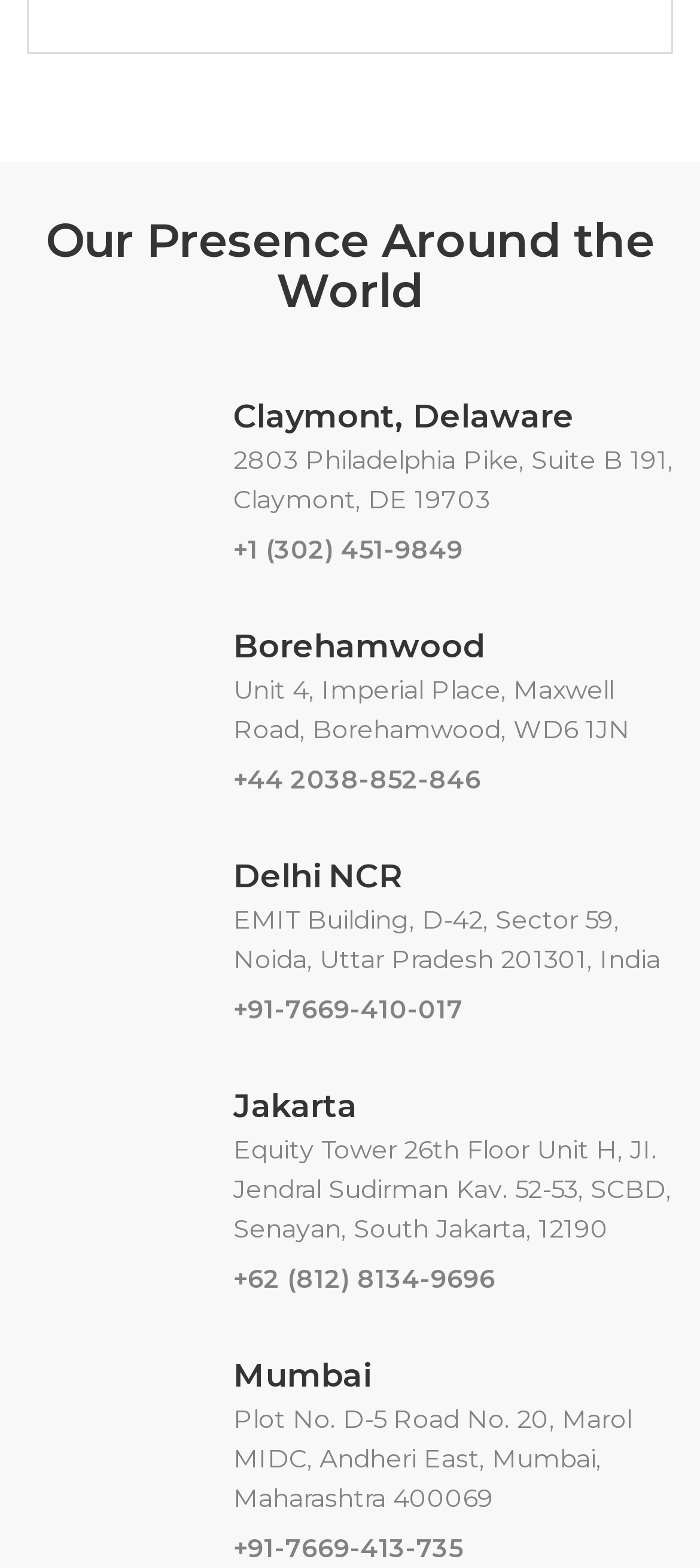Answer the question using only one word or a concise phrase: How many countries are listed?

4